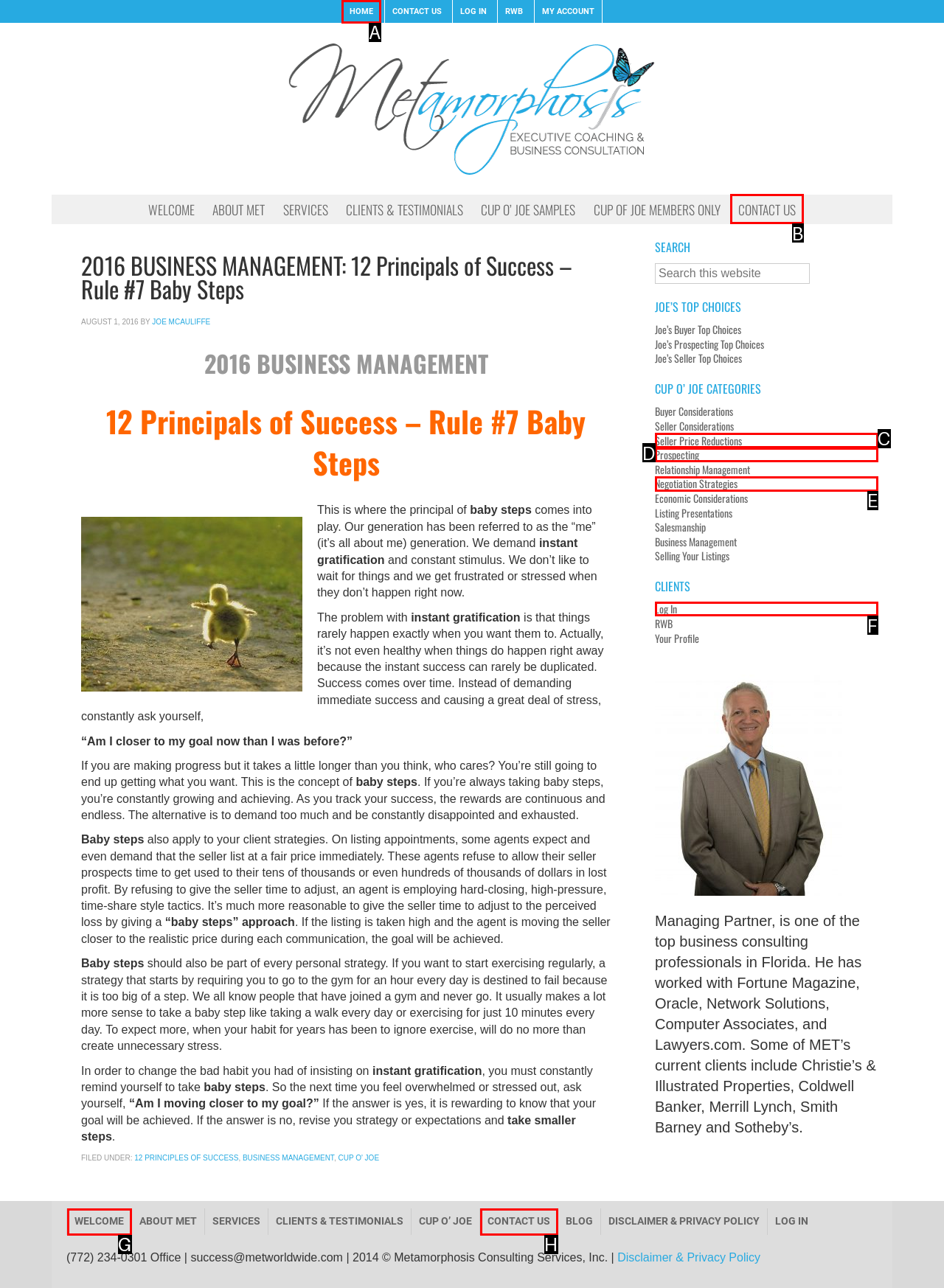What is the letter of the UI element you should click to Click on the CONTACT US link? Provide the letter directly.

B